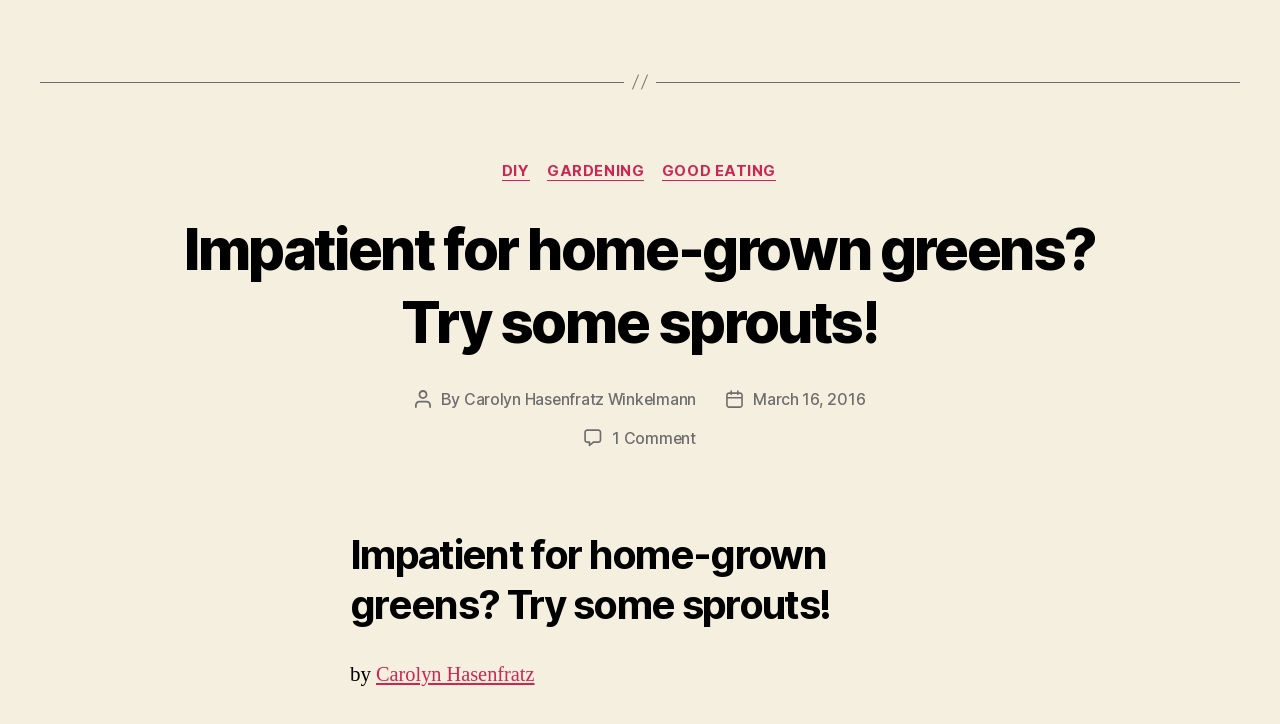Determine the bounding box coordinates of the clickable element necessary to fulfill the instruction: "Read the article Impatient for home-grown greens? Try some sprouts!". Provide the coordinates as four float numbers within the 0 to 1 range, i.e., [left, top, right, bottom].

[0.194, 0.476, 0.806, 0.683]